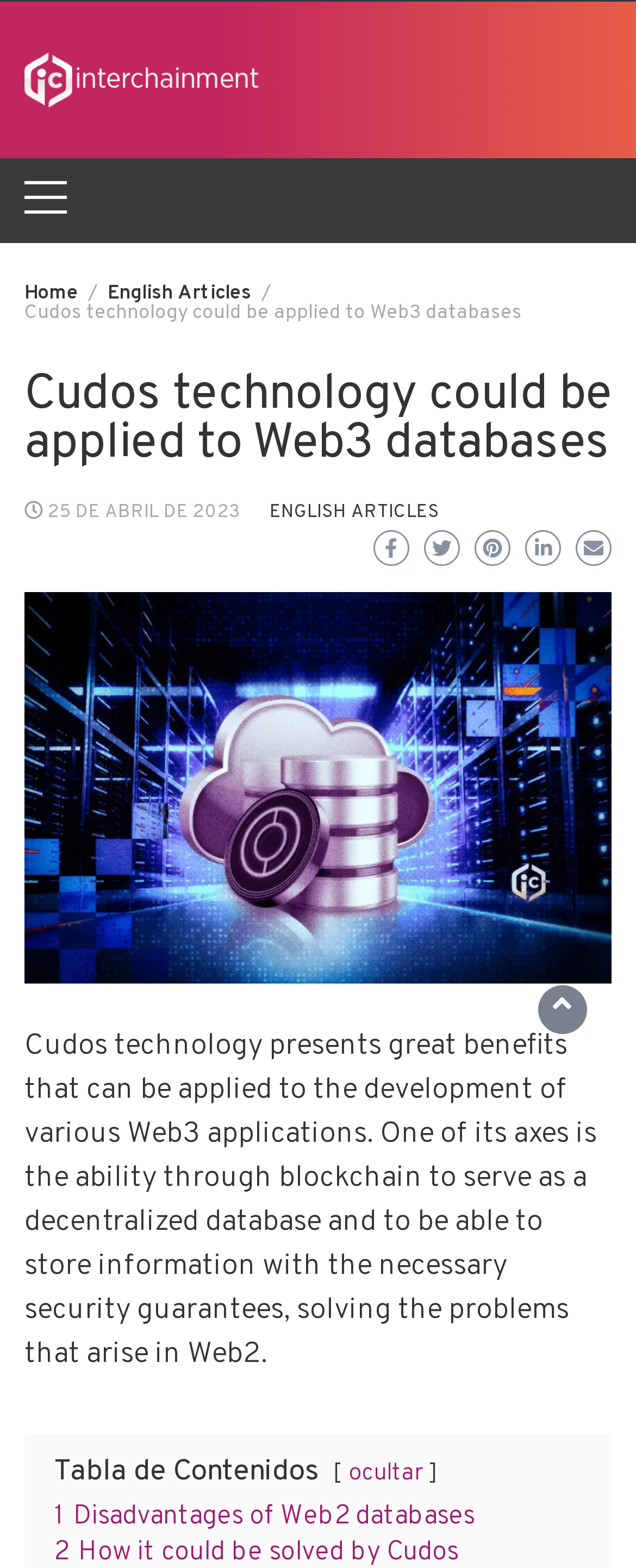How many links are there in the navigation section?
Please craft a detailed and exhaustive response to the question.

In the navigation section, there are three links: 'Home', 'English Articles', and another link without text. This can be determined by examining the bounding box coordinates and the OCR text of the elements in the navigation section.